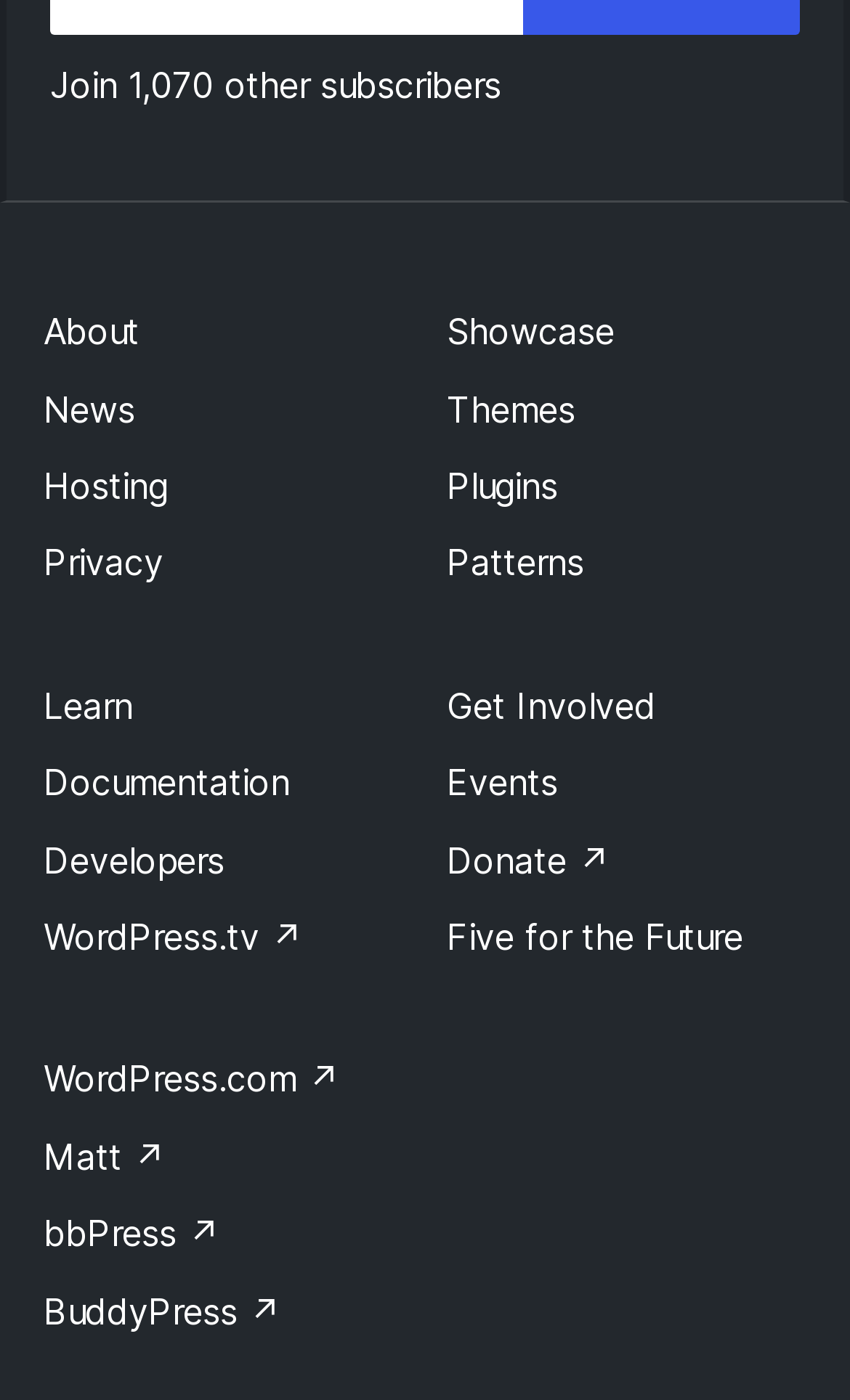Is there a link to WordPress.com?
Please provide a comprehensive answer based on the information in the image.

There is a link to WordPress.com, which is located in the footer navigation element with a bounding box coordinate of [0.051, 0.755, 0.4, 0.786].